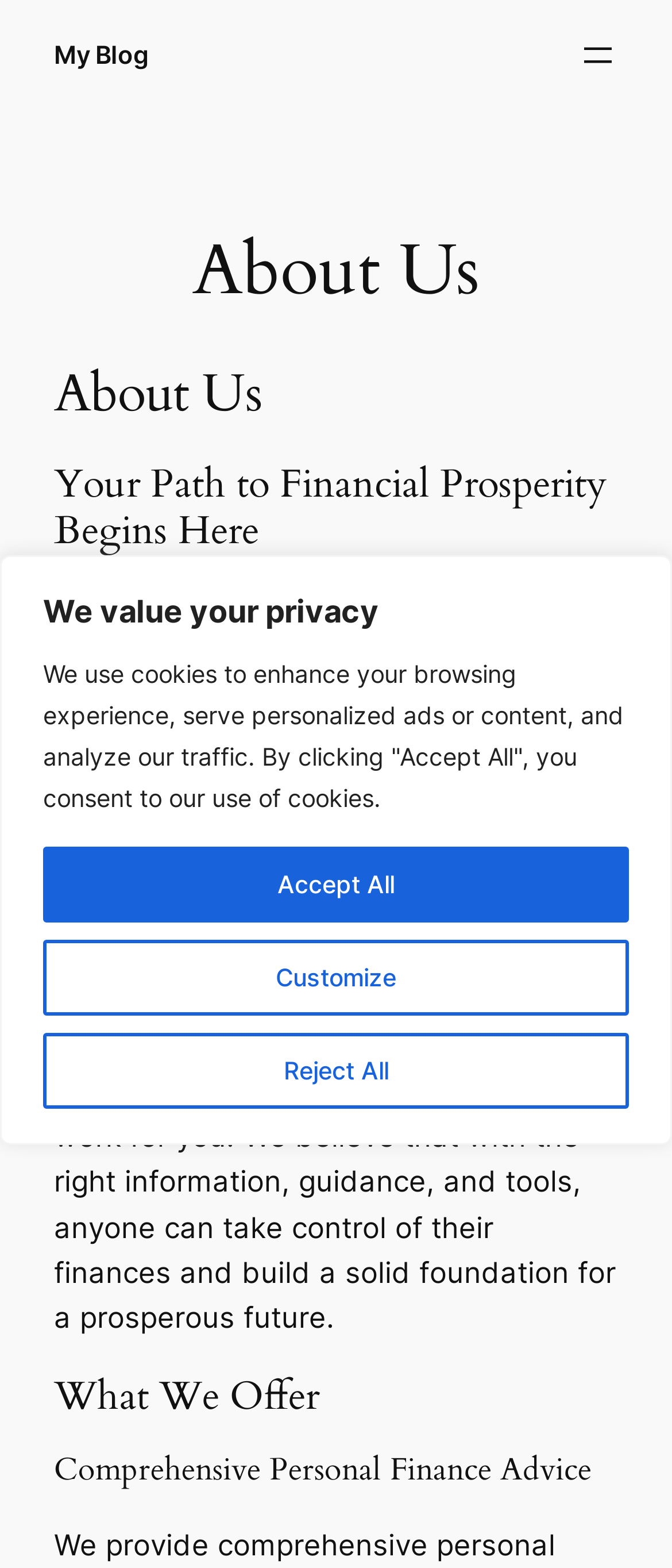Using a single word or phrase, answer the following question: 
What is the tone of the website?

Helpful and informative